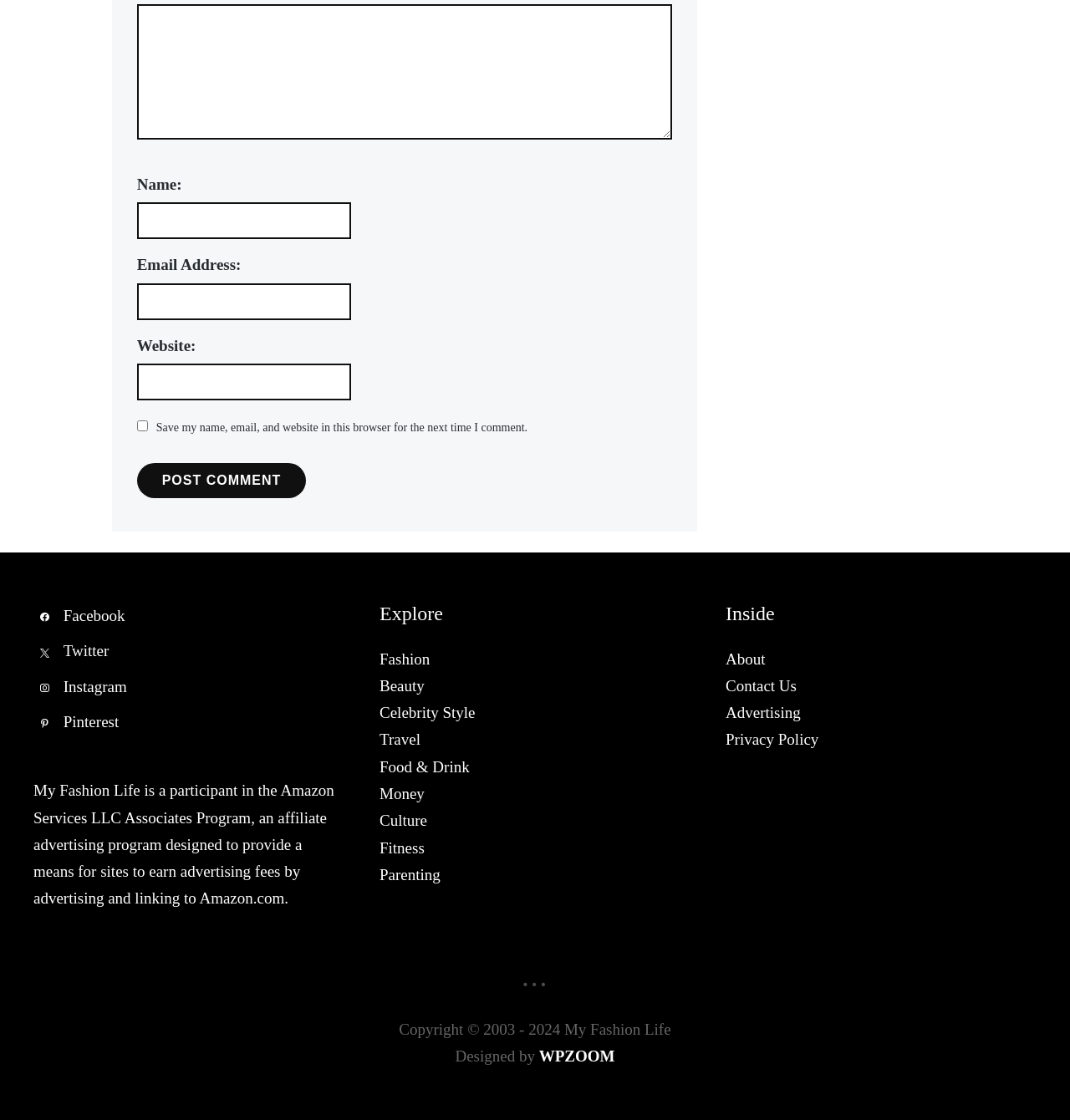Indicate the bounding box coordinates of the clickable region to achieve the following instruction: "Enter your message."

[0.128, 0.003, 0.628, 0.124]